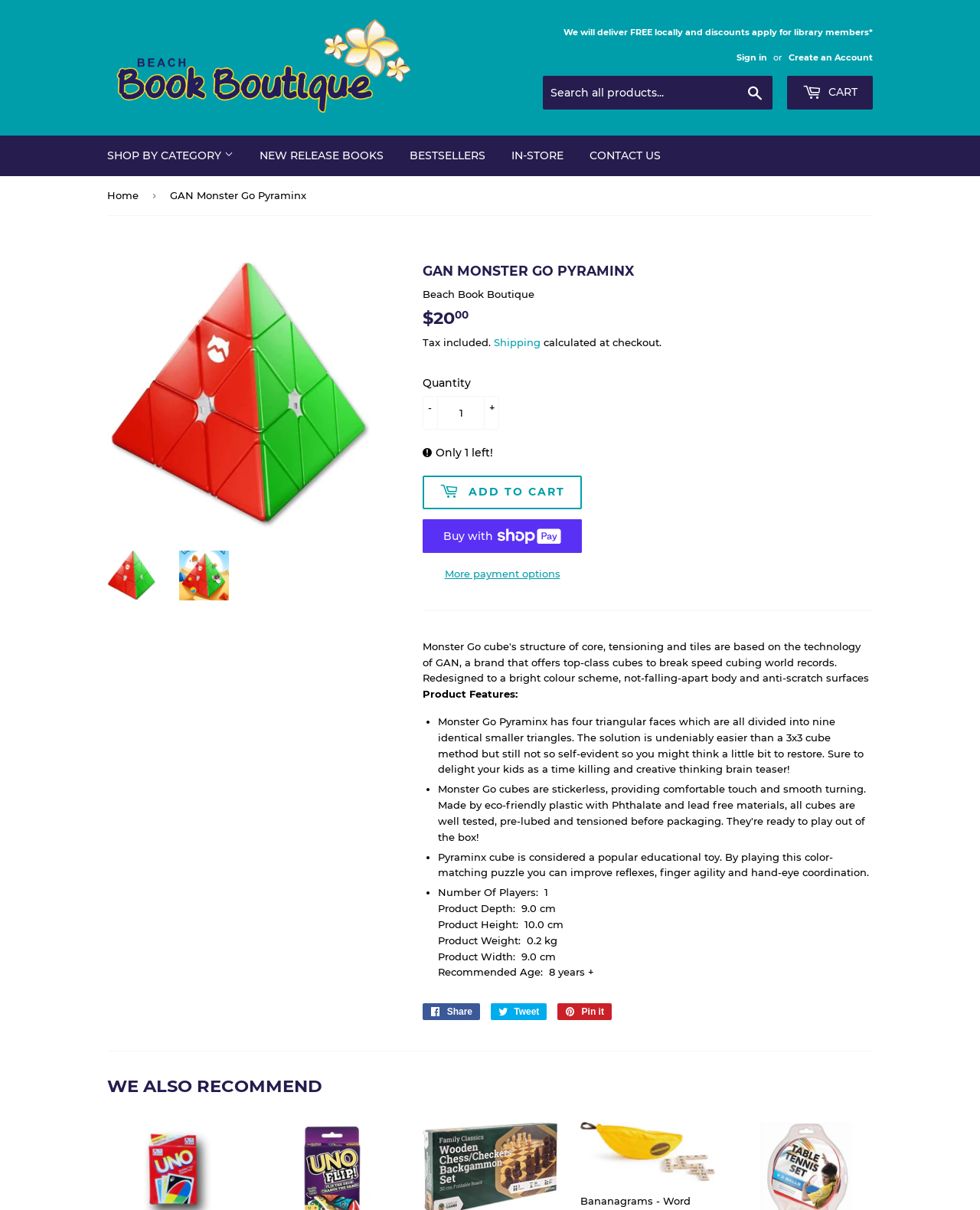Examine the image carefully and respond to the question with a detailed answer: 
How many items are left in stock?

I found the number of items left in stock by looking at the text 'Only 1 left!' which is located near the 'Quantity' section.